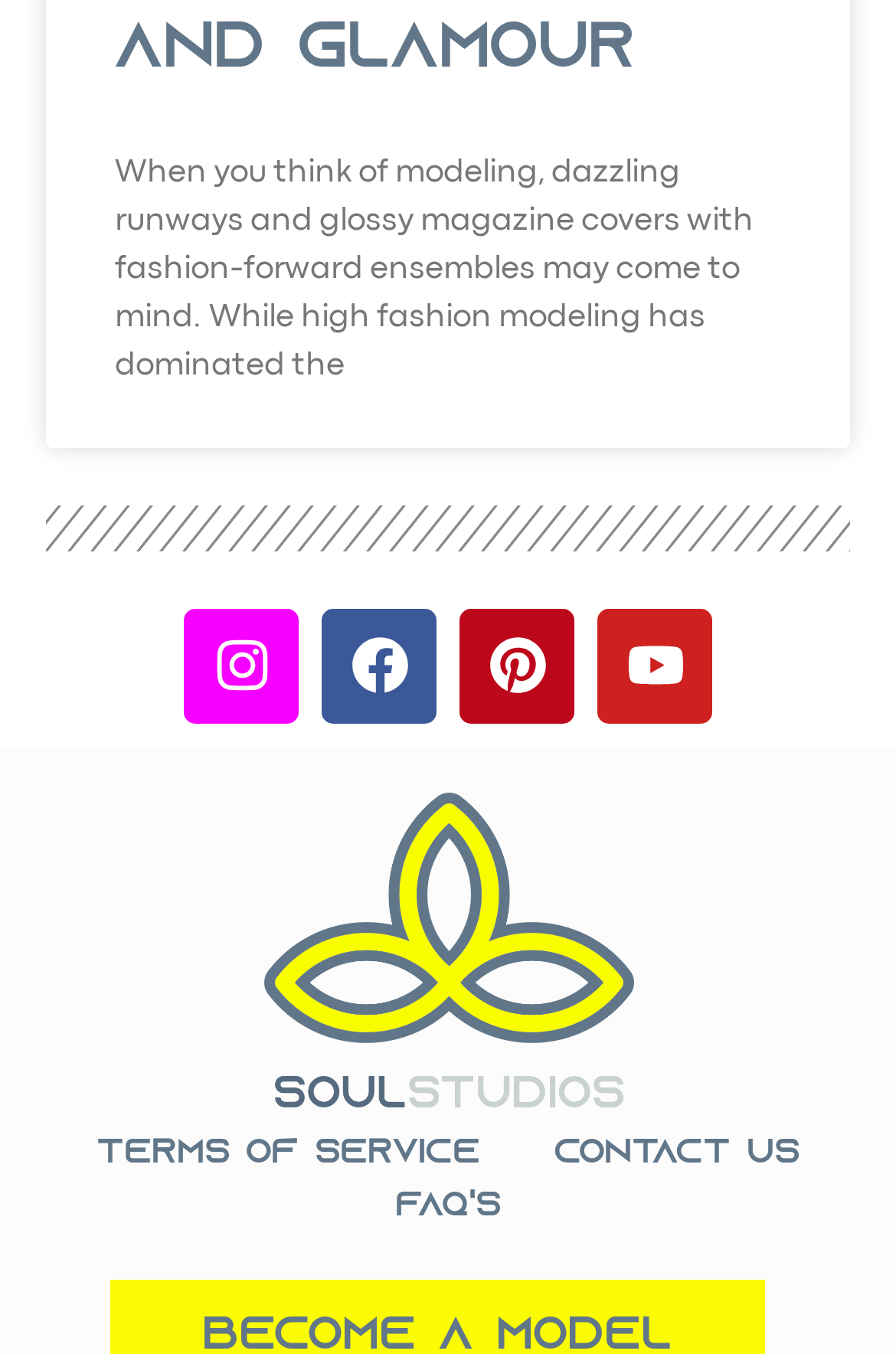Is there a call-to-action button on the page?
Please interpret the details in the image and answer the question thoroughly.

I didn't find any call-to-action buttons on the webpage, such as 'Sign up' or 'Learn more'. The webpage seems to be more informational than interactive.